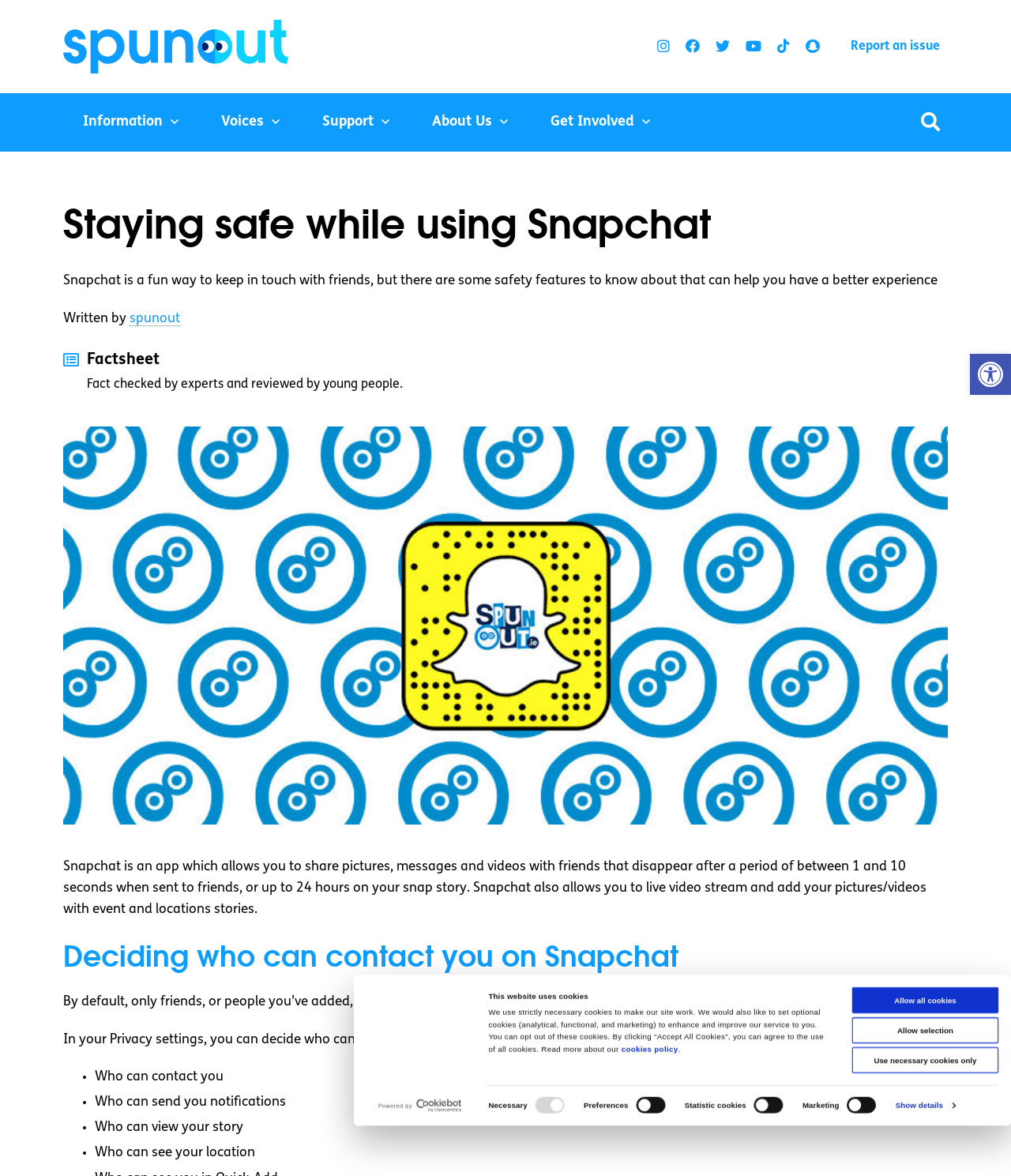Please specify the bounding box coordinates of the clickable region to carry out the following instruction: "Click the 'Allow selection' button". The coordinates should be four float numbers between 0 and 1, in the format [left, top, right, bottom].

[0.843, 0.802, 0.988, 0.824]